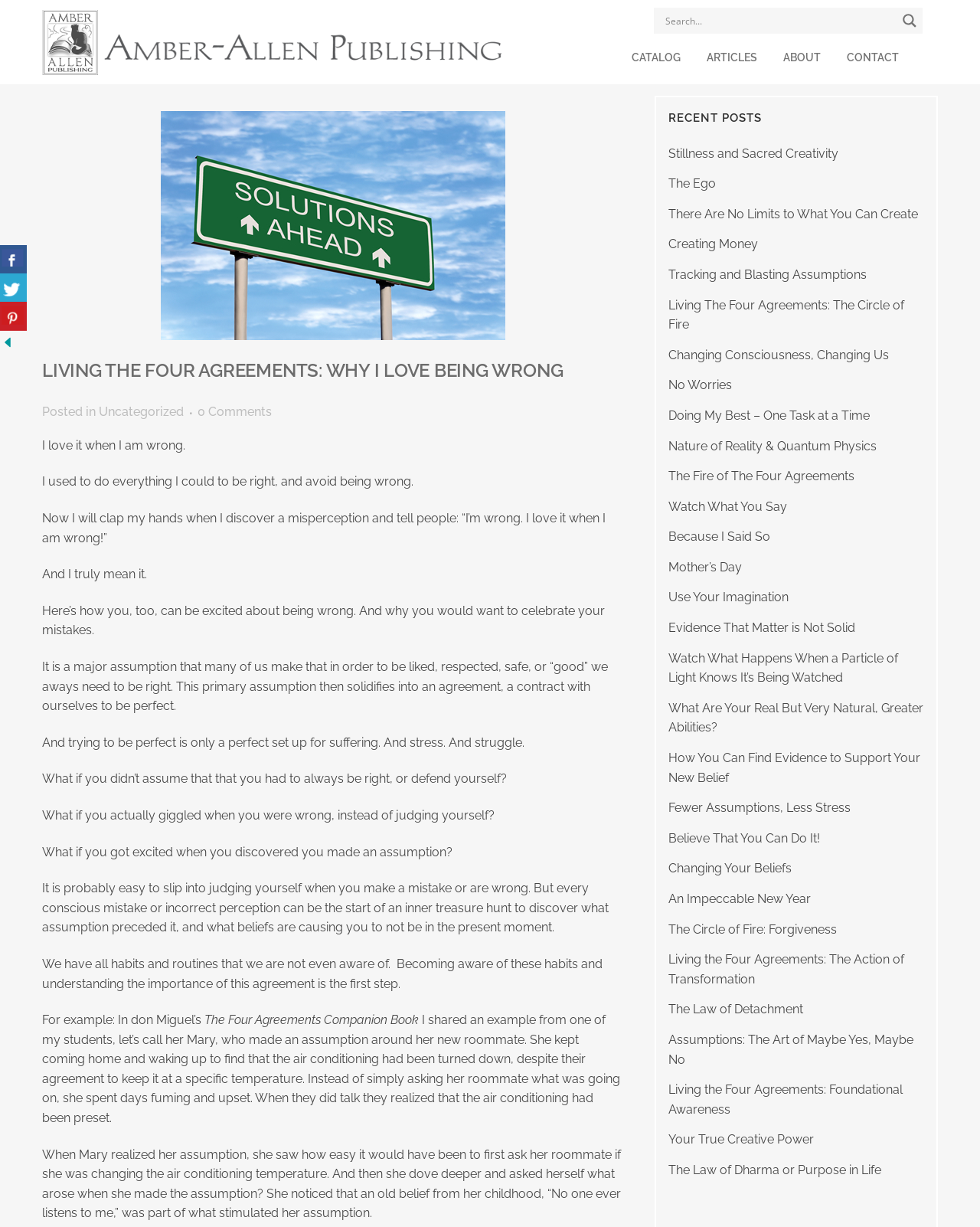Carefully examine the image and provide an in-depth answer to the question: What is the topic of the article?

The article's title is 'Living the Four Agreements: Why I Love Being Wrong', and the content discusses the author's experience with the Four Agreements and how they relate to being wrong. This suggests that the topic of the article is the Four Agreements and their application in life.